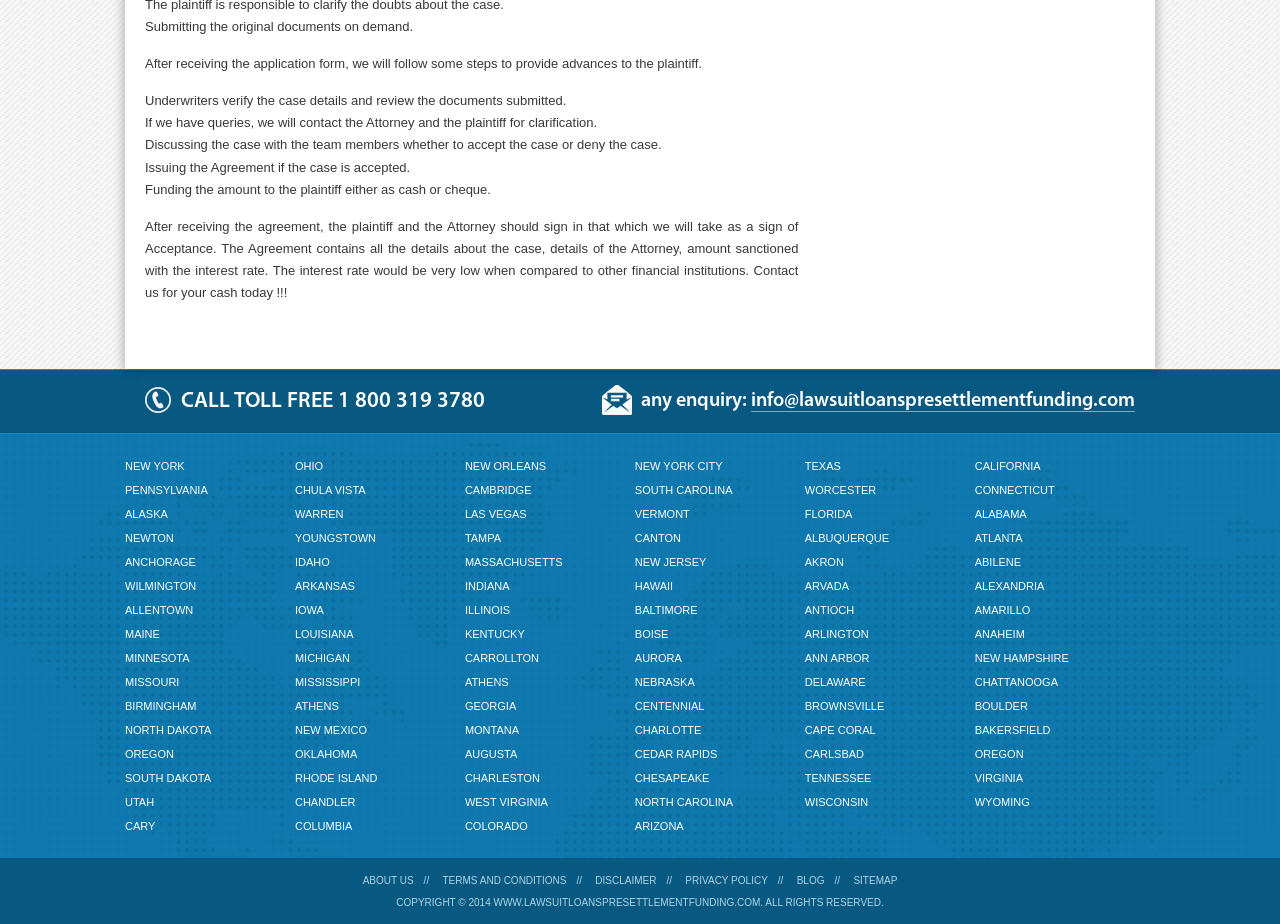By analyzing the image, answer the following question with a detailed response: How can I contact for any enquiry?

According to the webpage, I can contact for any enquiry by sending an email to info@lawsuitloanspresettlementfunding.com, which is provided as a link on the webpage.